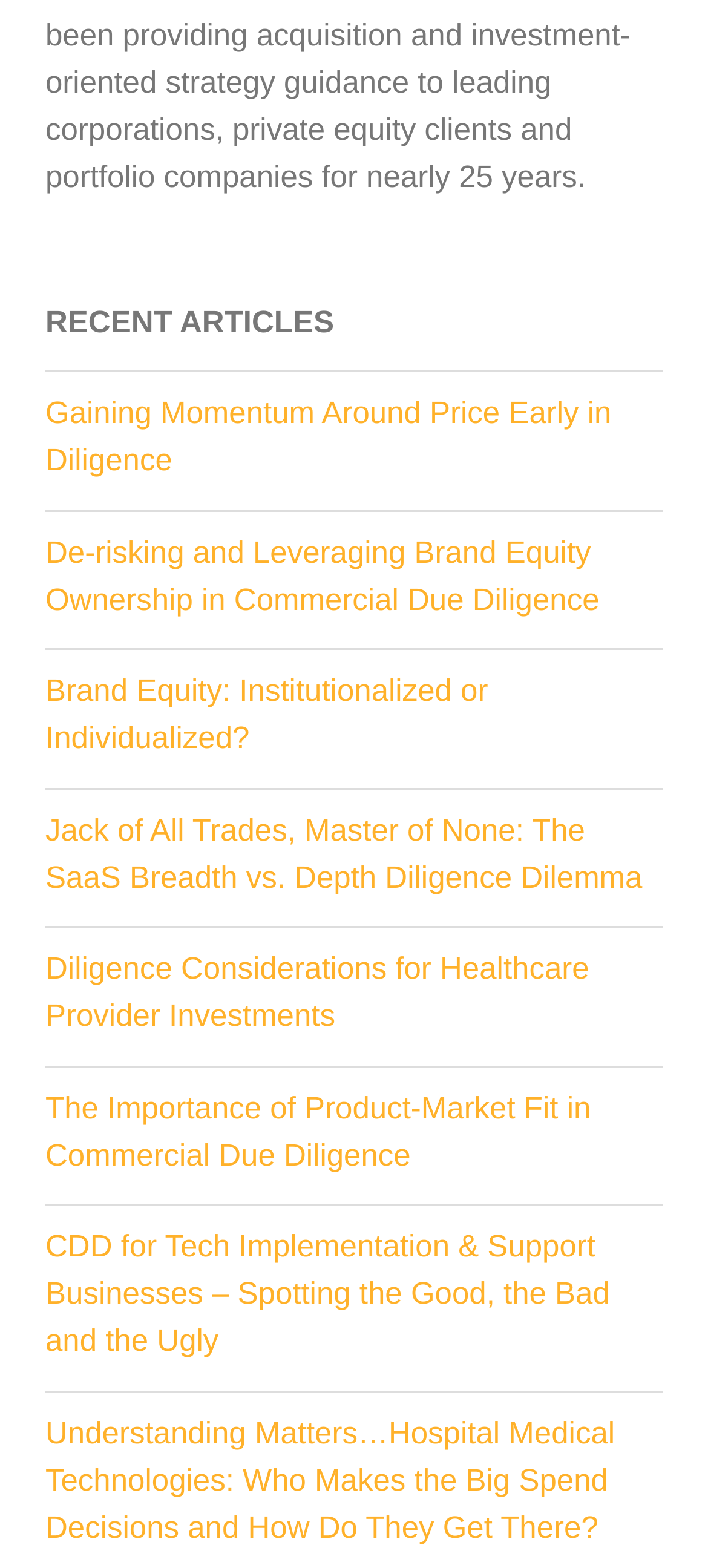Determine the bounding box coordinates of the element's region needed to click to follow the instruction: "Go to 'BUYING GUIDES'". Provide these coordinates as four float numbers between 0 and 1, formatted as [left, top, right, bottom].

None